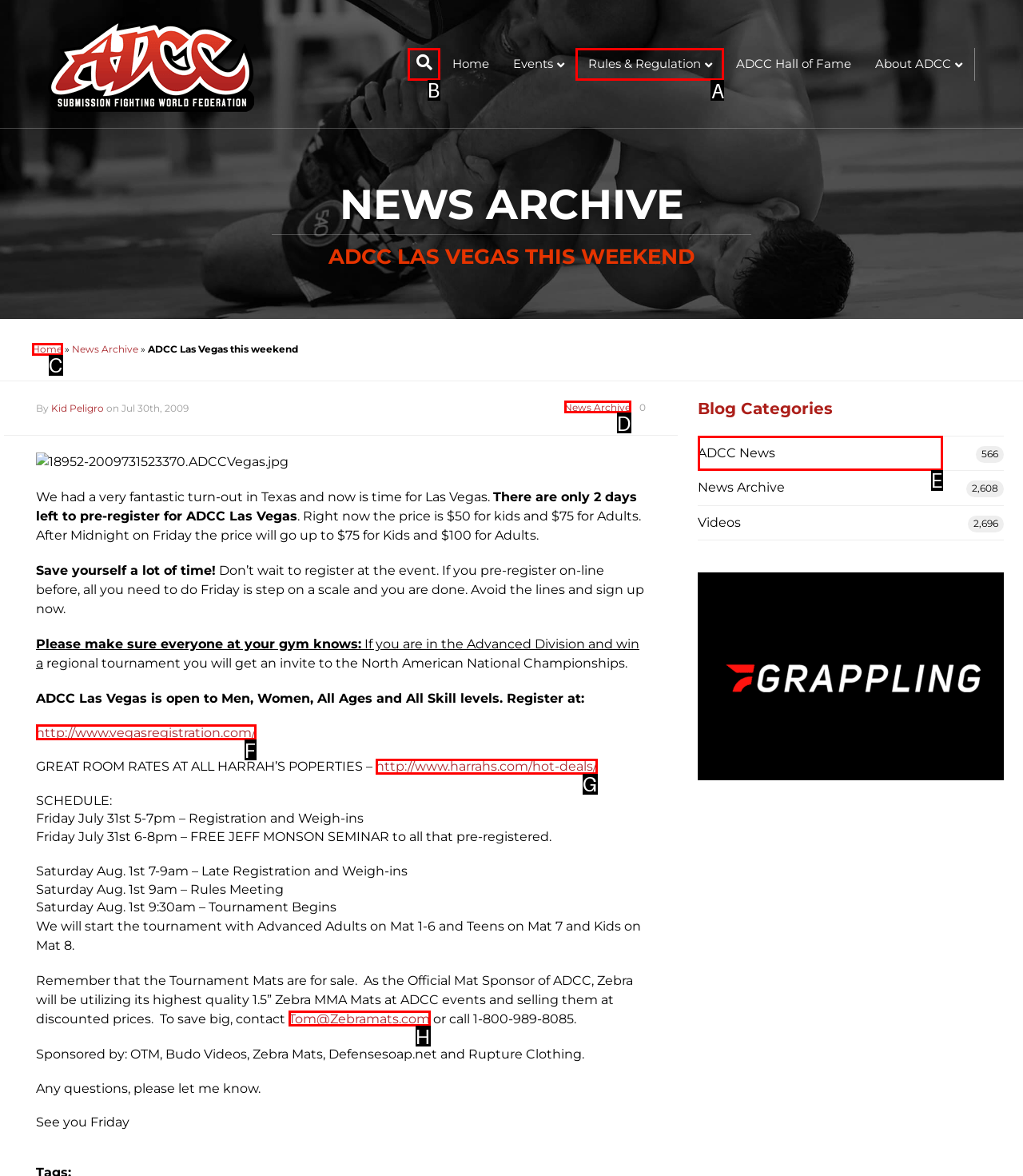Tell me the letter of the UI element to click in order to accomplish the following task: Search for something
Answer with the letter of the chosen option from the given choices directly.

B